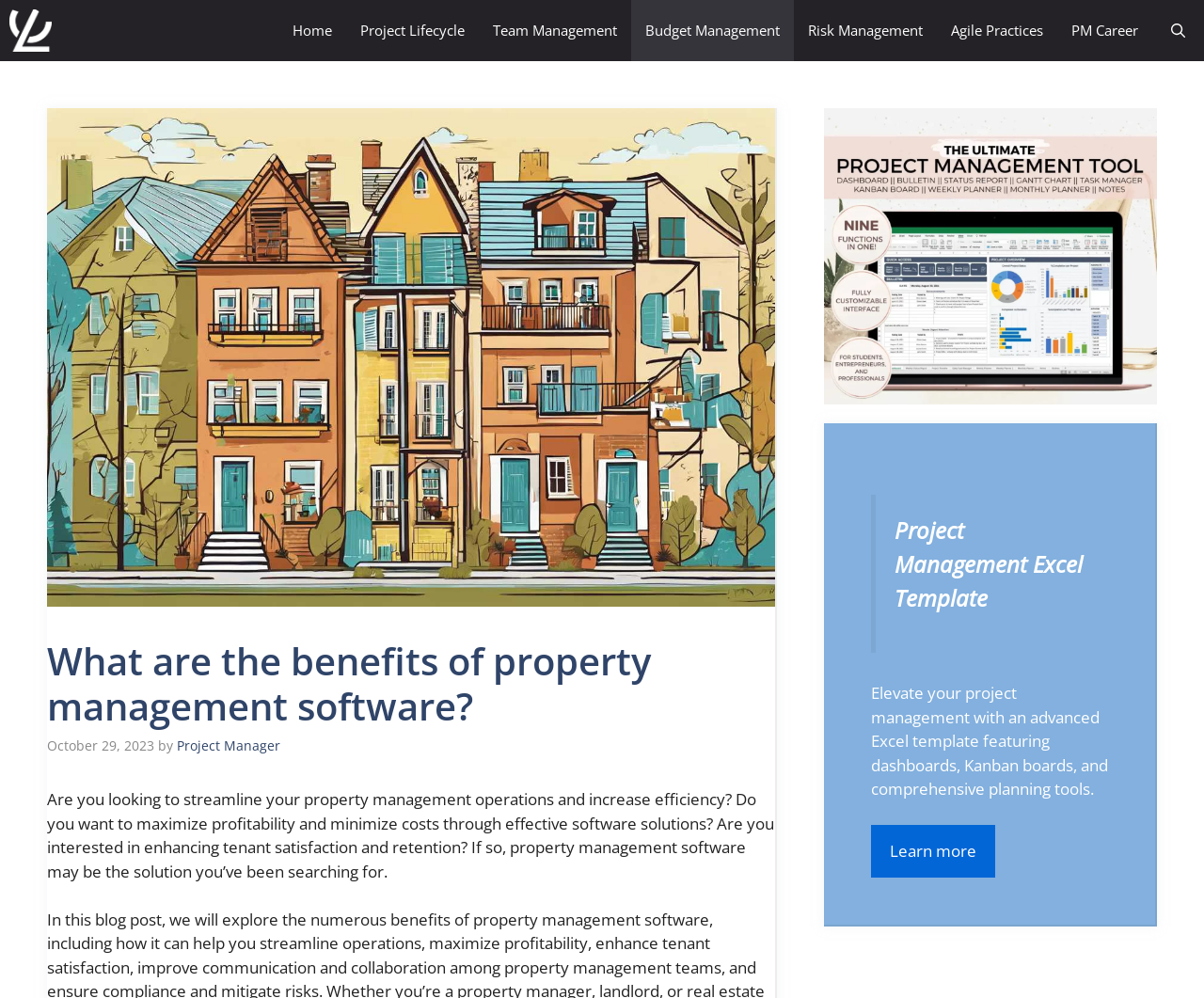Given the description "Budget Management", determine the bounding box of the corresponding UI element.

[0.524, 0.0, 0.659, 0.061]